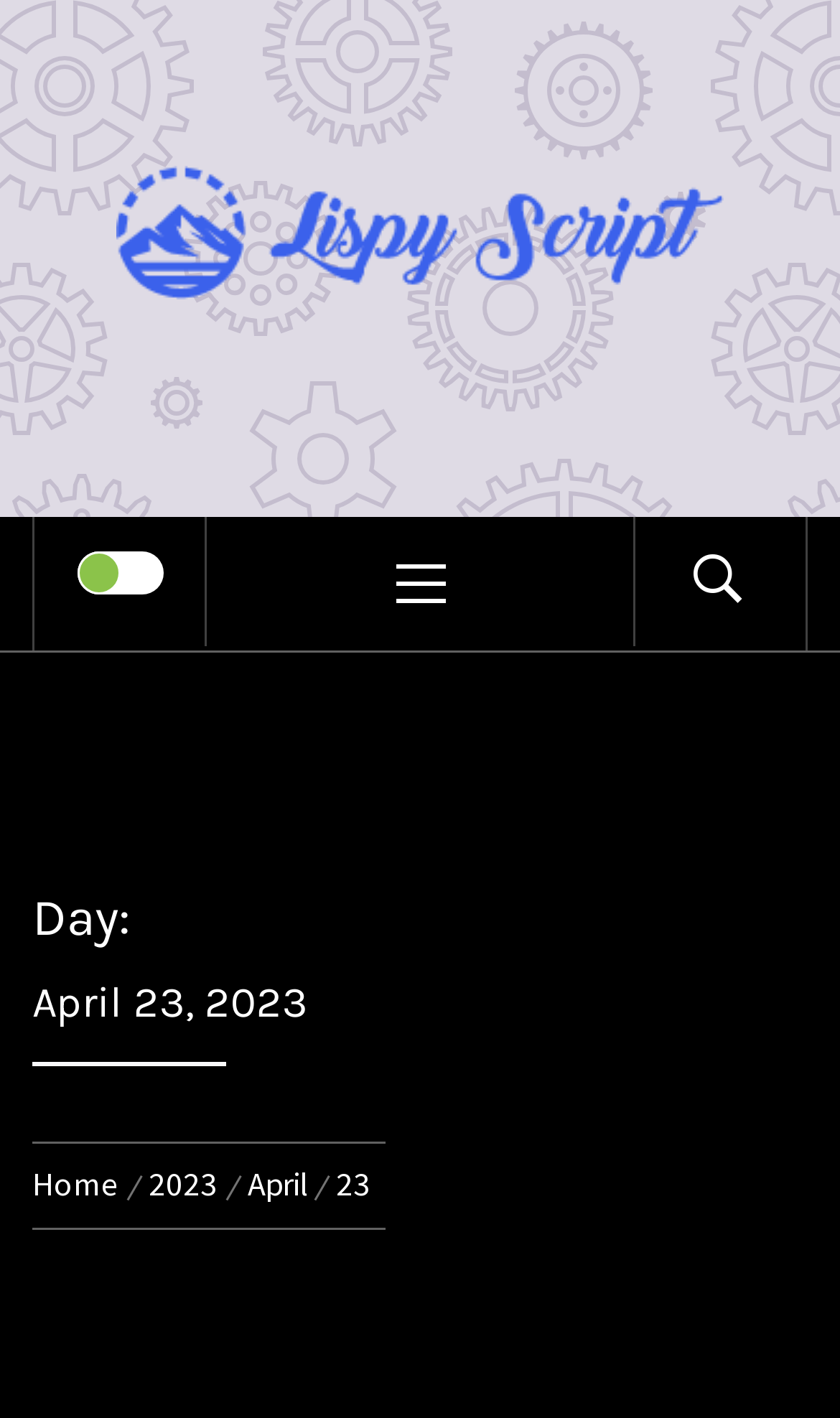Locate the bounding box of the UI element defined by this description: "parent_node: PRIMARY MENU". The coordinates should be given as four float numbers between 0 and 1, formatted as [left, top, right, bottom].

[0.754, 0.365, 0.959, 0.456]